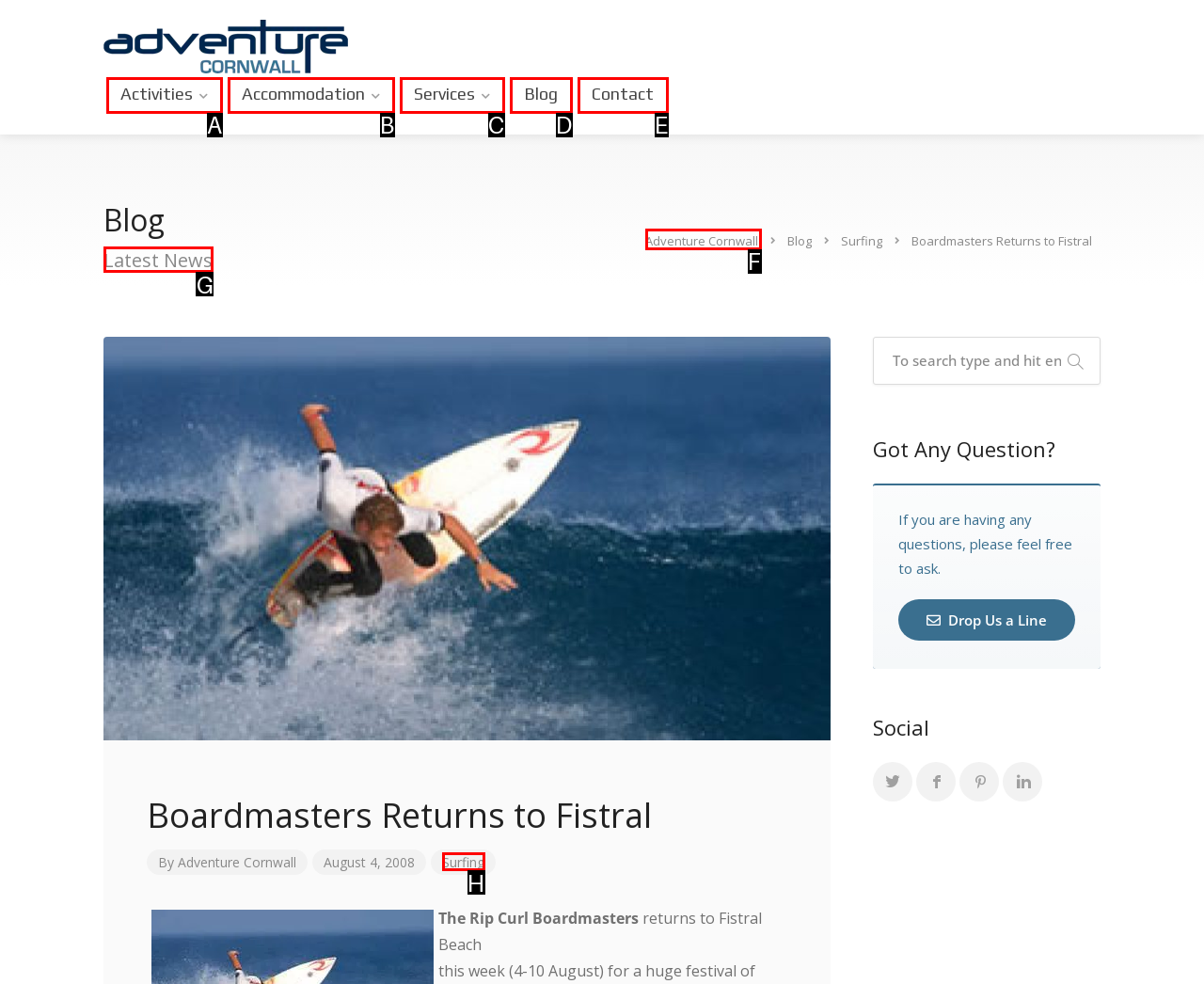For the task "Read the latest news", which option's letter should you click? Answer with the letter only.

G